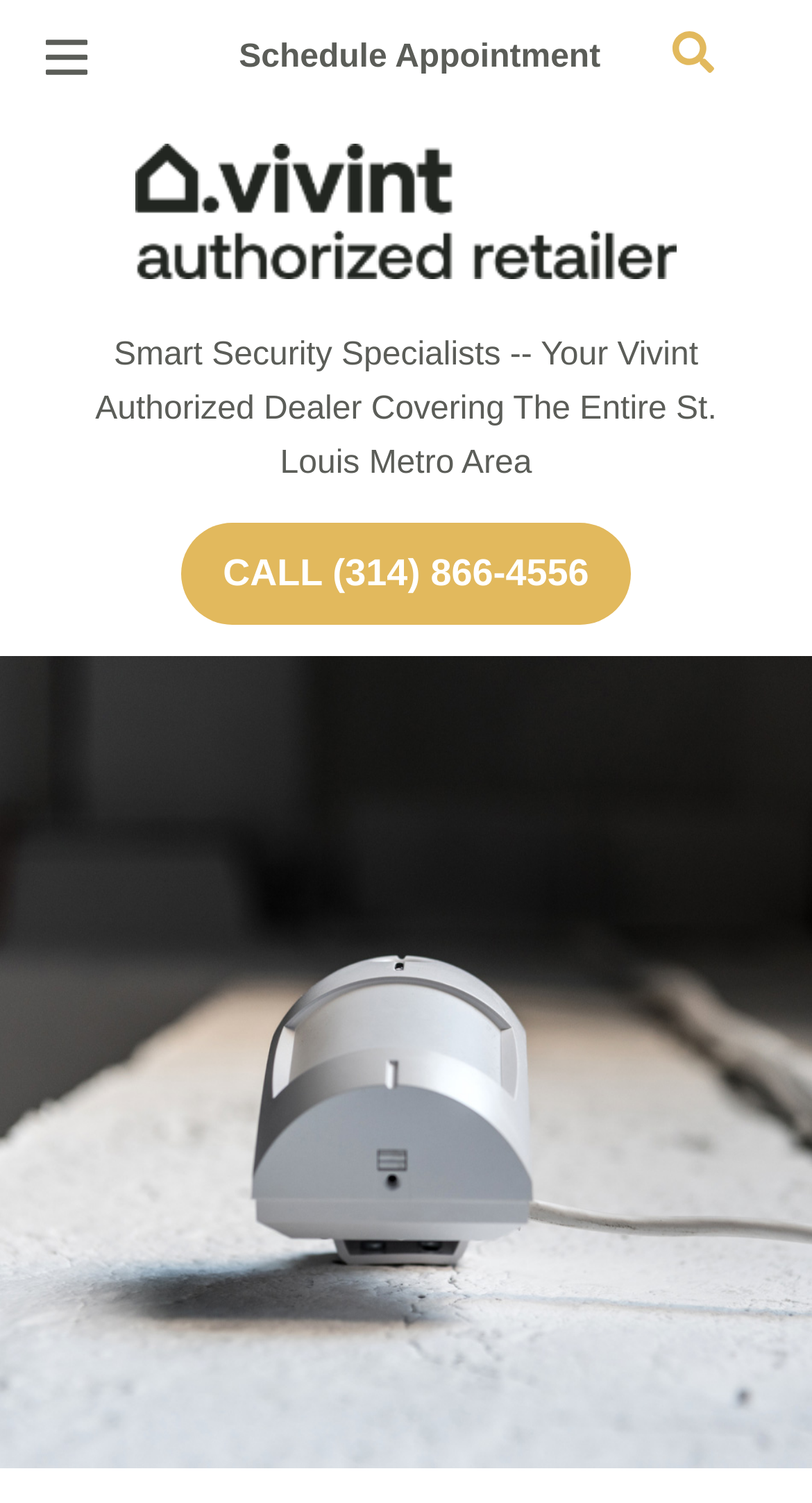Please find the main title text of this webpage.

The first line of defense comes from your cutting-edge security sensors in St. Louis